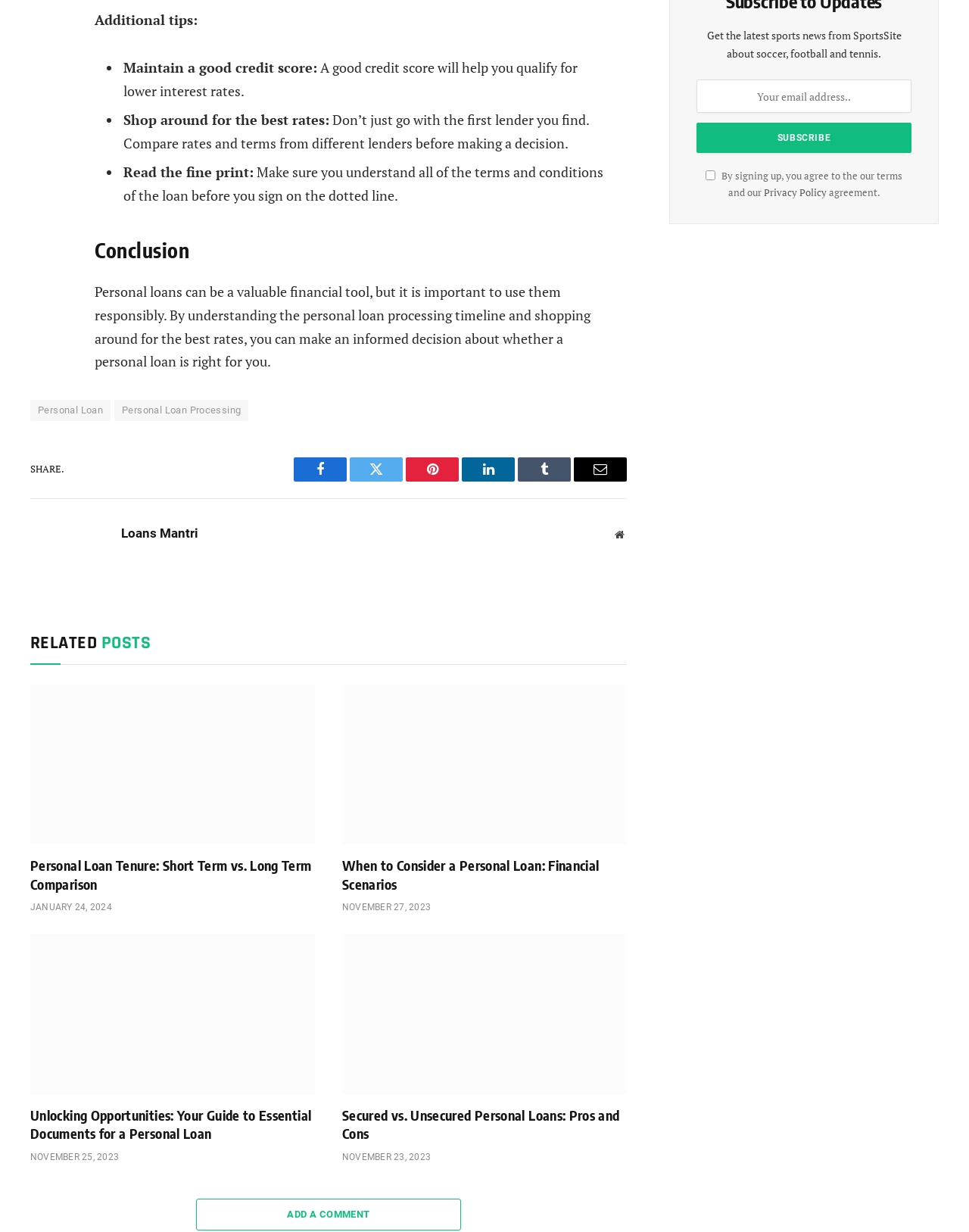Please provide a comprehensive response to the question based on the details in the image: What is required to subscribe to the newsletter?

The webpage has a textbox labeled 'Your email address...' with a 'Subscribe' button, indicating that an email address is required to subscribe to the newsletter.